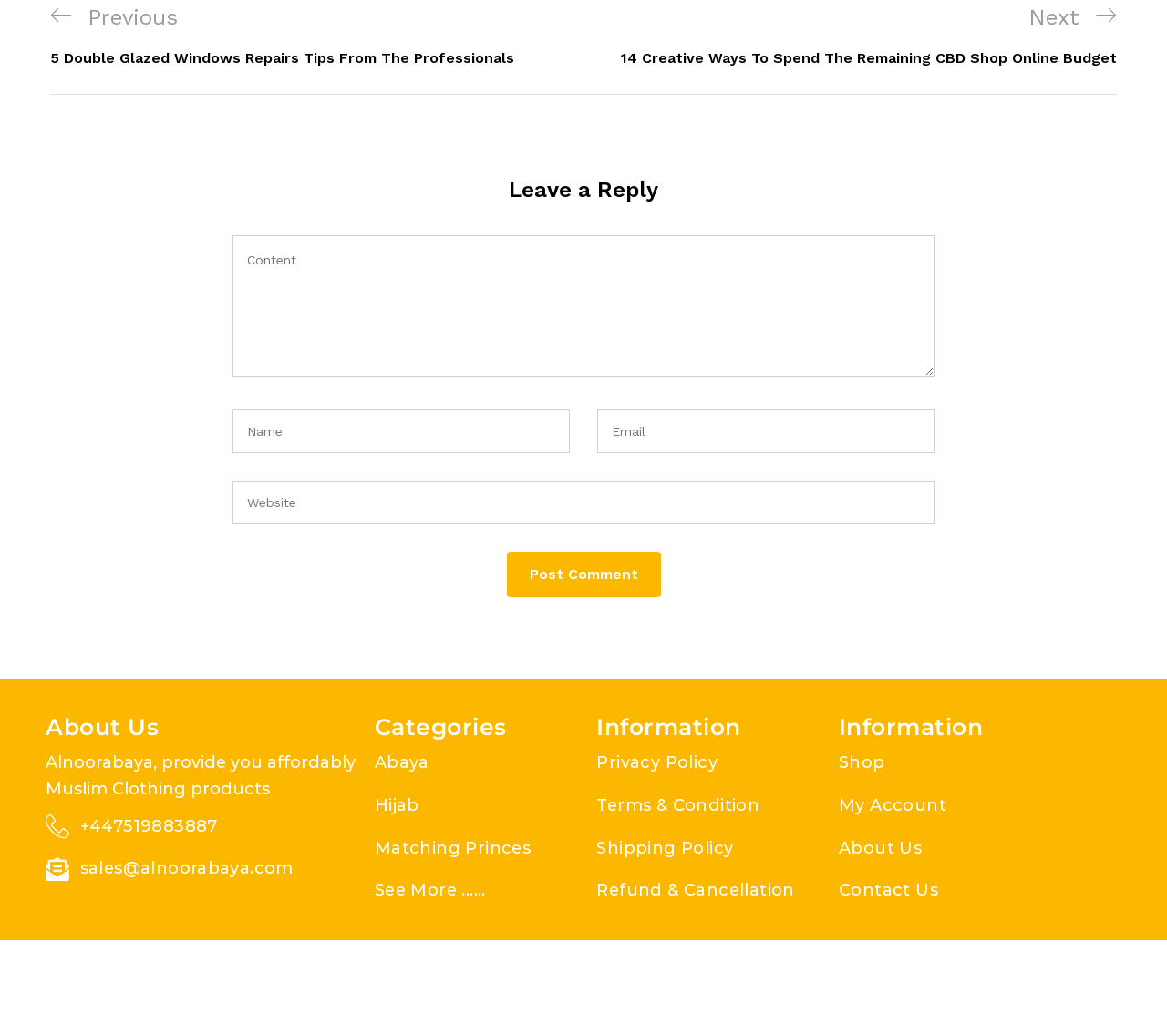What categories of products are available on Alnoorabaya?
Using the picture, provide a one-word or short phrase answer.

Abaya, Hijab, etc.